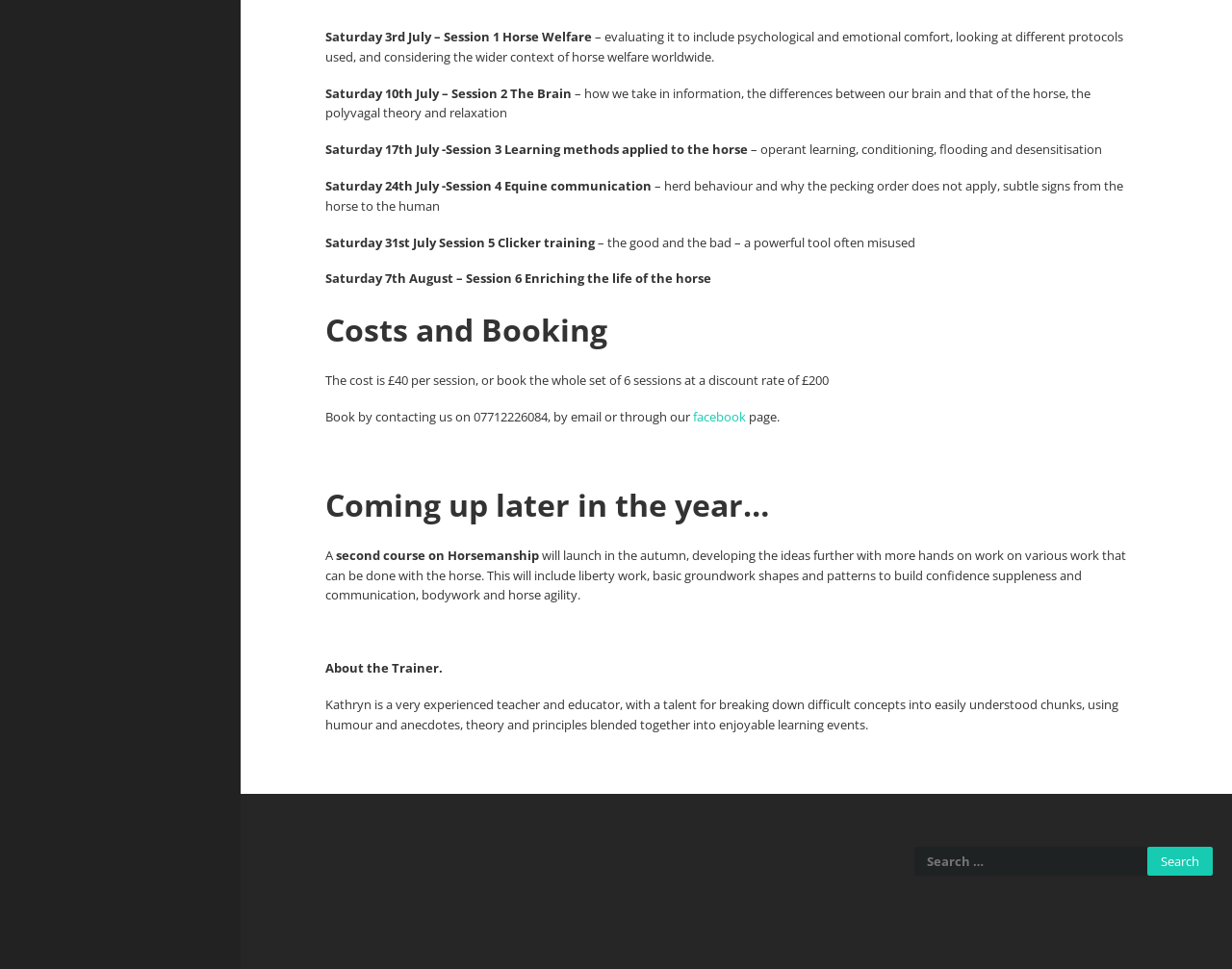What is the trainer's name? Please answer the question using a single word or phrase based on the image.

Kathryn